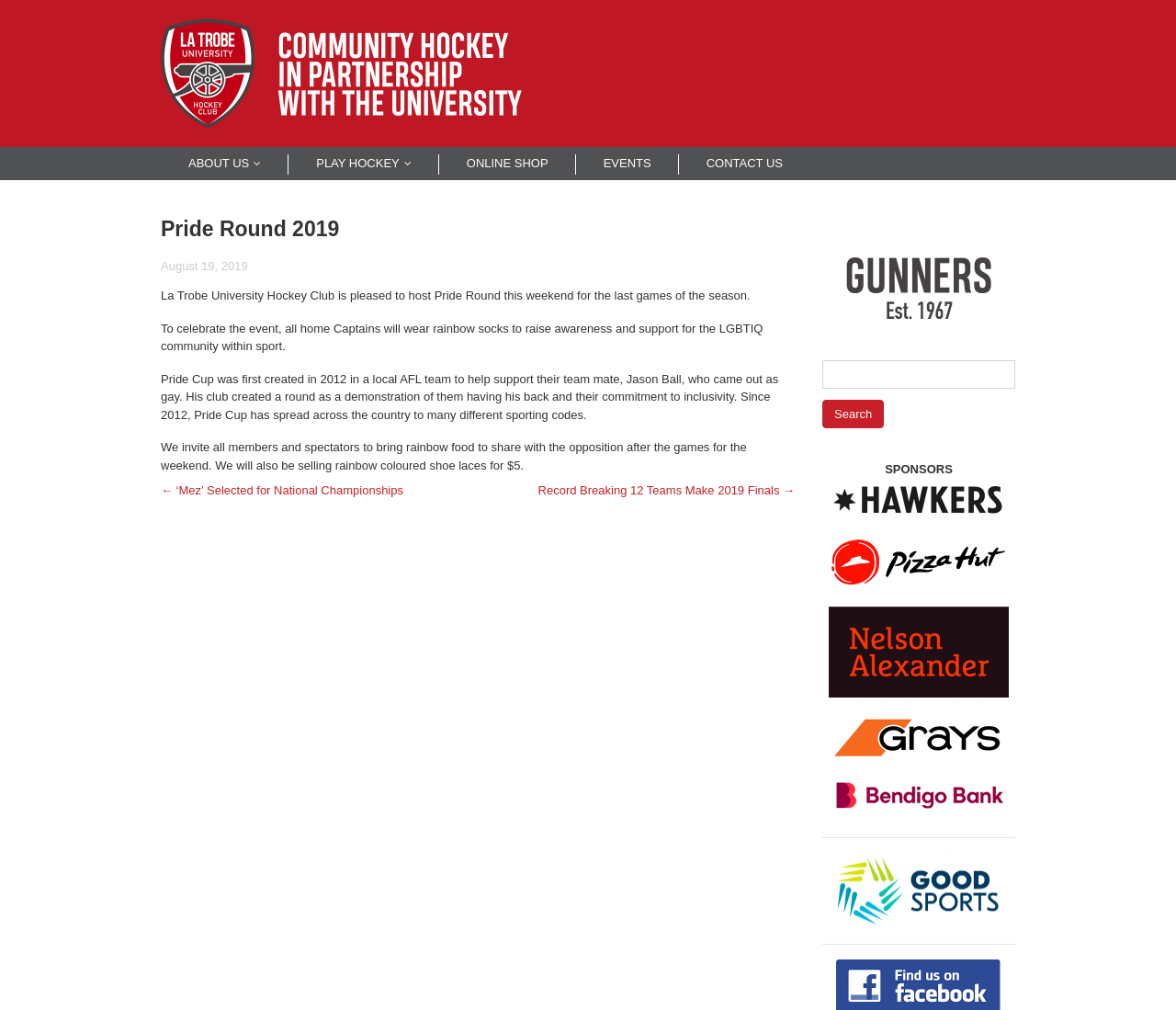Answer the question with a brief word or phrase:
What is the date of Pride Round 2019?

August 19, 2019